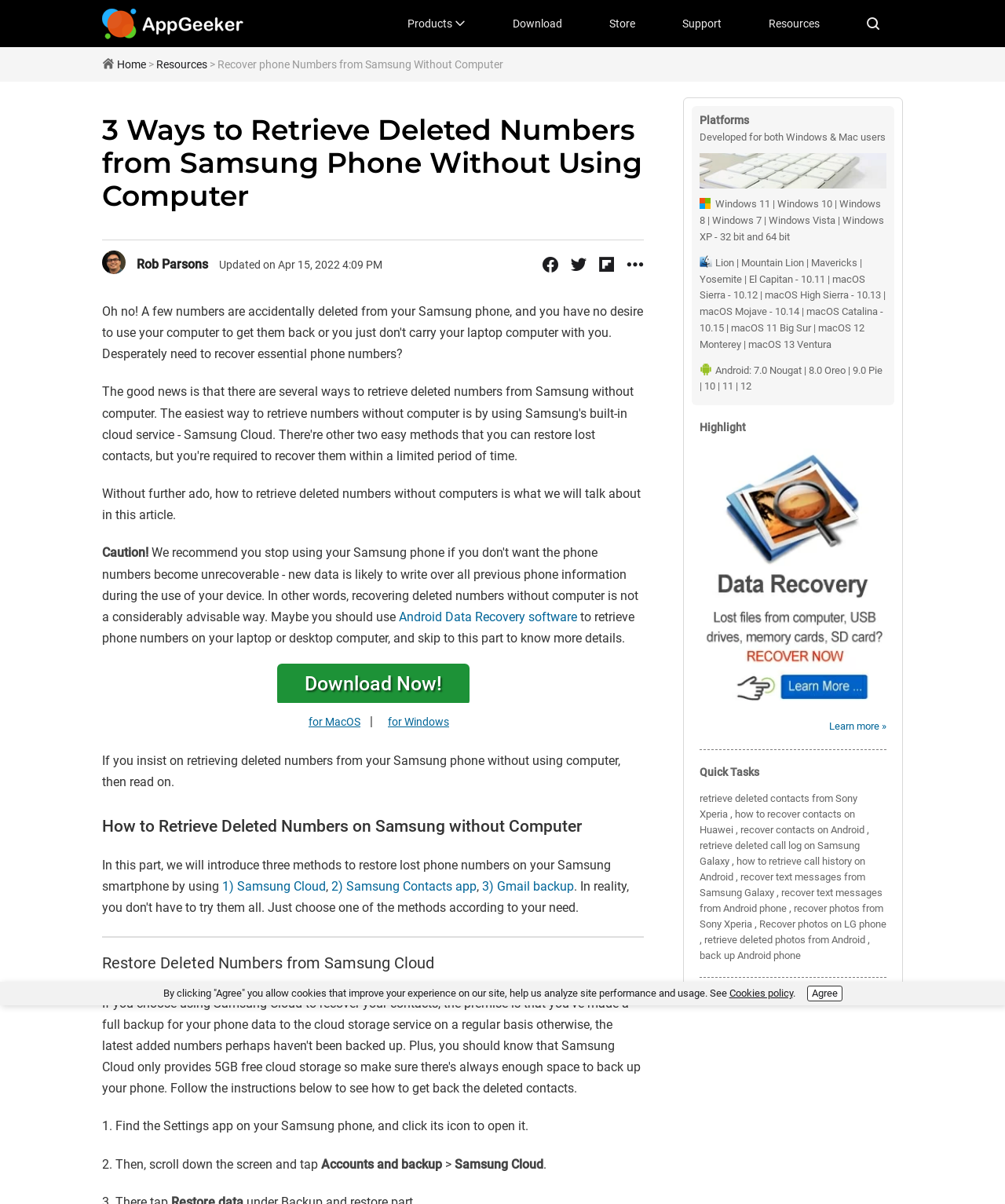Determine the bounding box coordinates of the clickable region to execute the instruction: "Click on 'Retrieve Deleted Numbers from Samsung Cloud'". The coordinates should be four float numbers between 0 and 1, denoted as [left, top, right, bottom].

[0.221, 0.73, 0.324, 0.742]